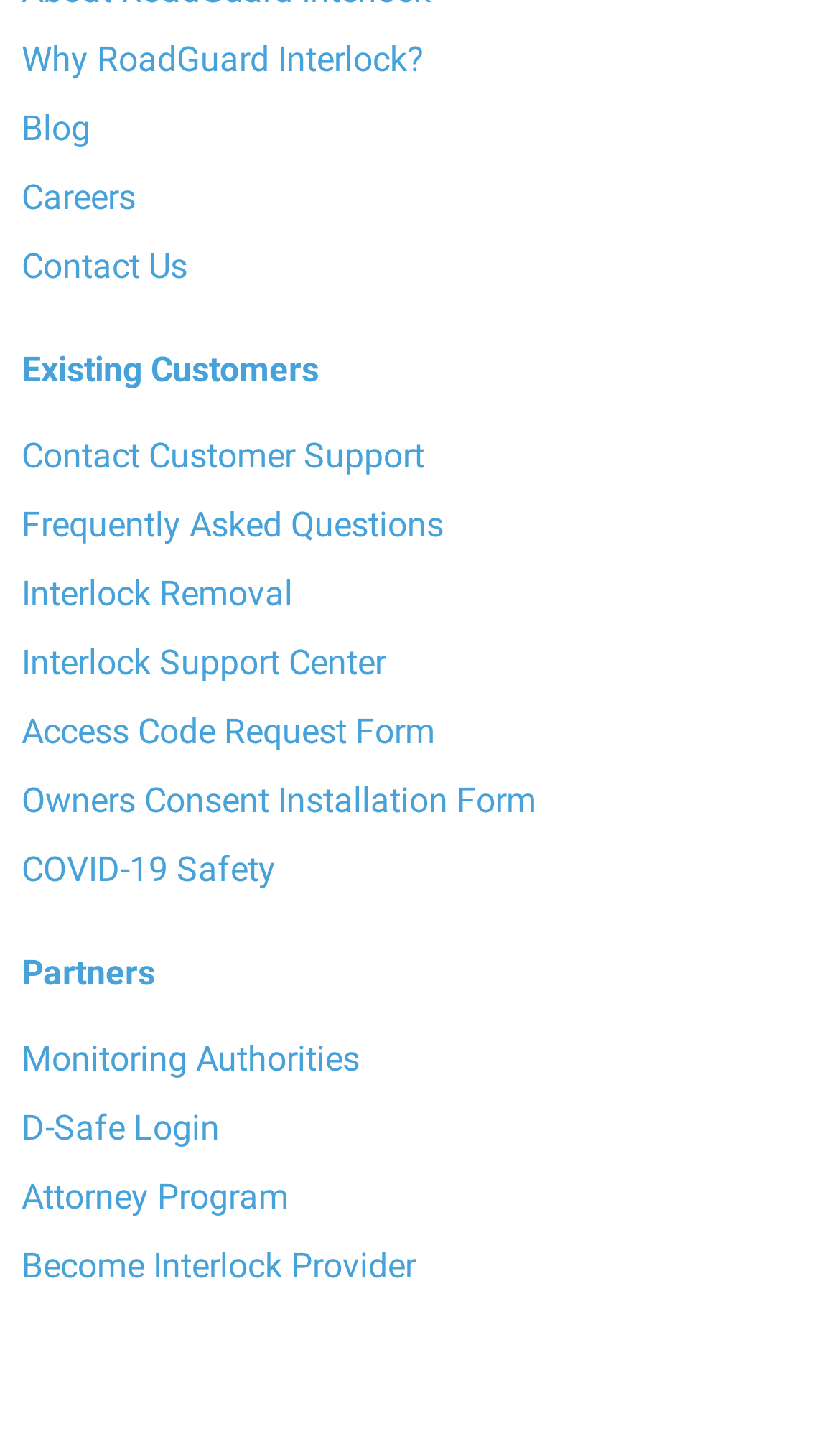Is there an icon on the webpage?
Refer to the screenshot and answer in one word or phrase.

Yes